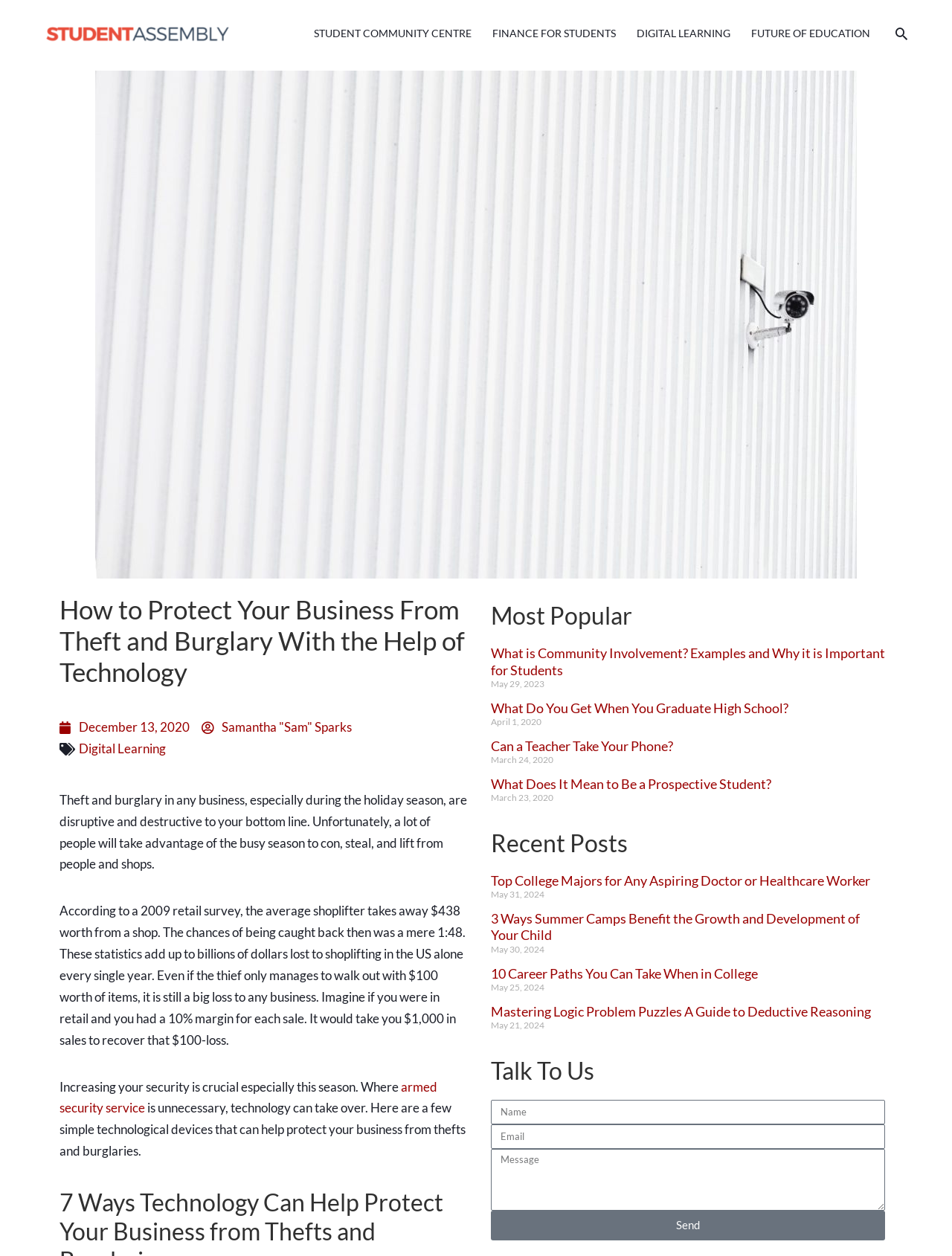Look at the image and write a detailed answer to the question: 
What type of devices can help protect businesses from thefts and burglaries?

The article suggests that technology can play a crucial role in protecting businesses from thefts and burglaries. It mentions that simple technological devices can help achieve this goal, although it does not specify what these devices are.